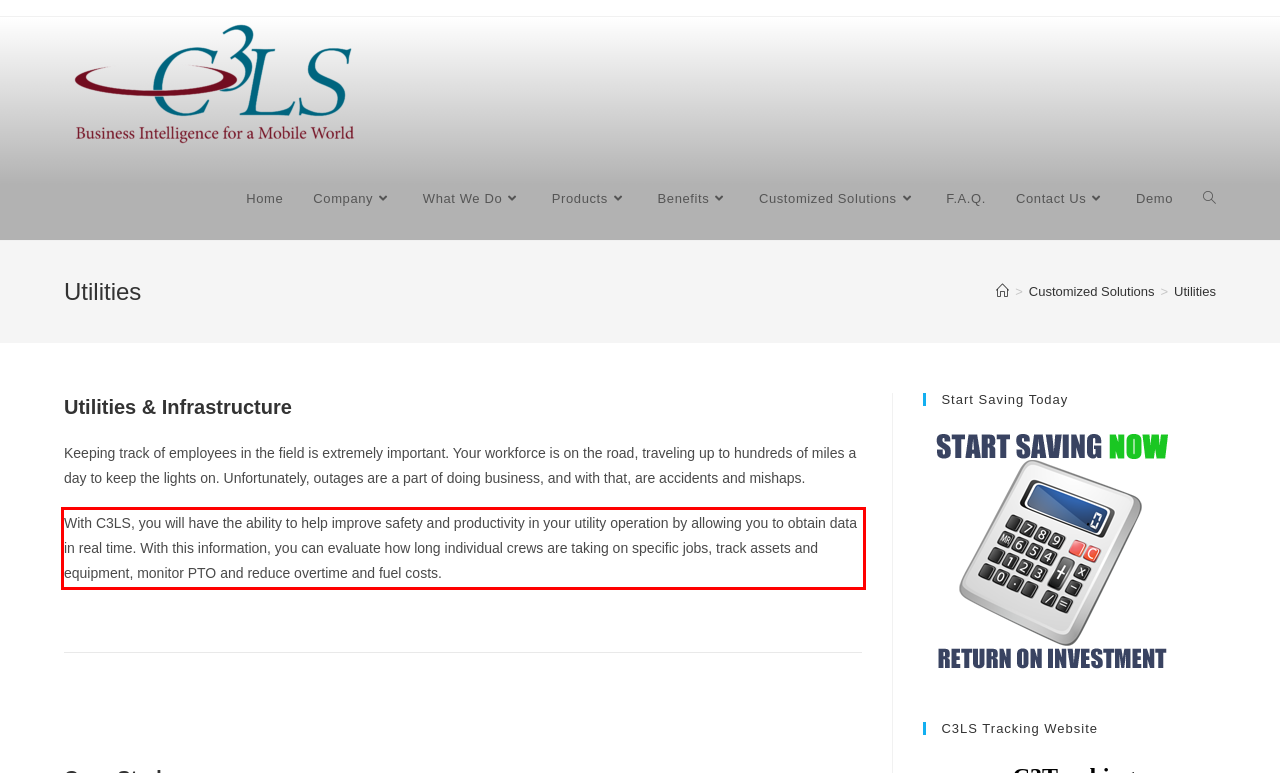By examining the provided screenshot of a webpage, recognize the text within the red bounding box and generate its text content.

With C3LS, you will have the ability to help improve safety and productivity in your utility operation by allowing you to obtain data in real time. With this information, you can evaluate how long individual crews are taking on specific jobs, track assets and equipment, monitor PTO and reduce overtime and fuel costs.